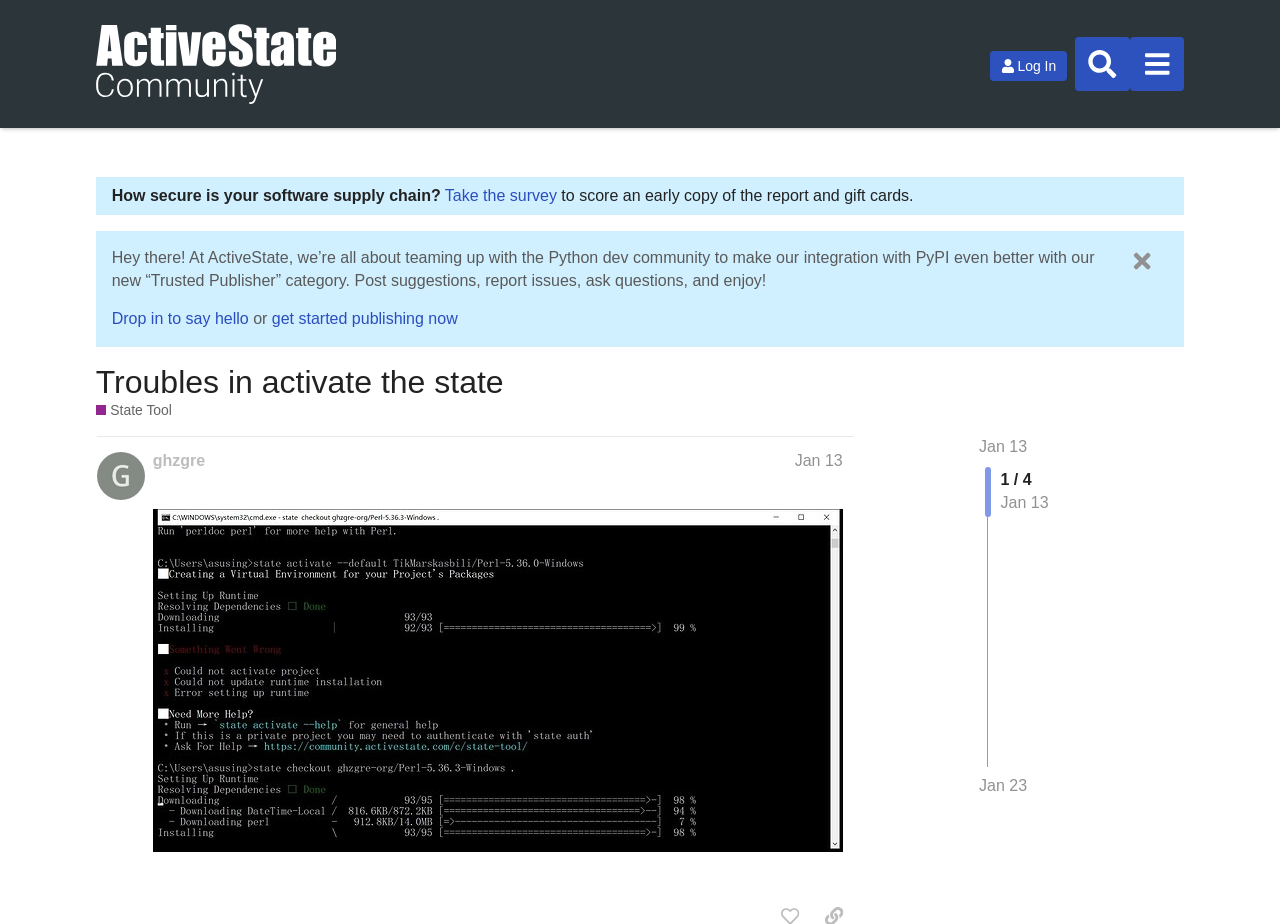Could you specify the bounding box coordinates for the clickable section to complete the following instruction: "Take the survey"?

[0.348, 0.202, 0.435, 0.221]